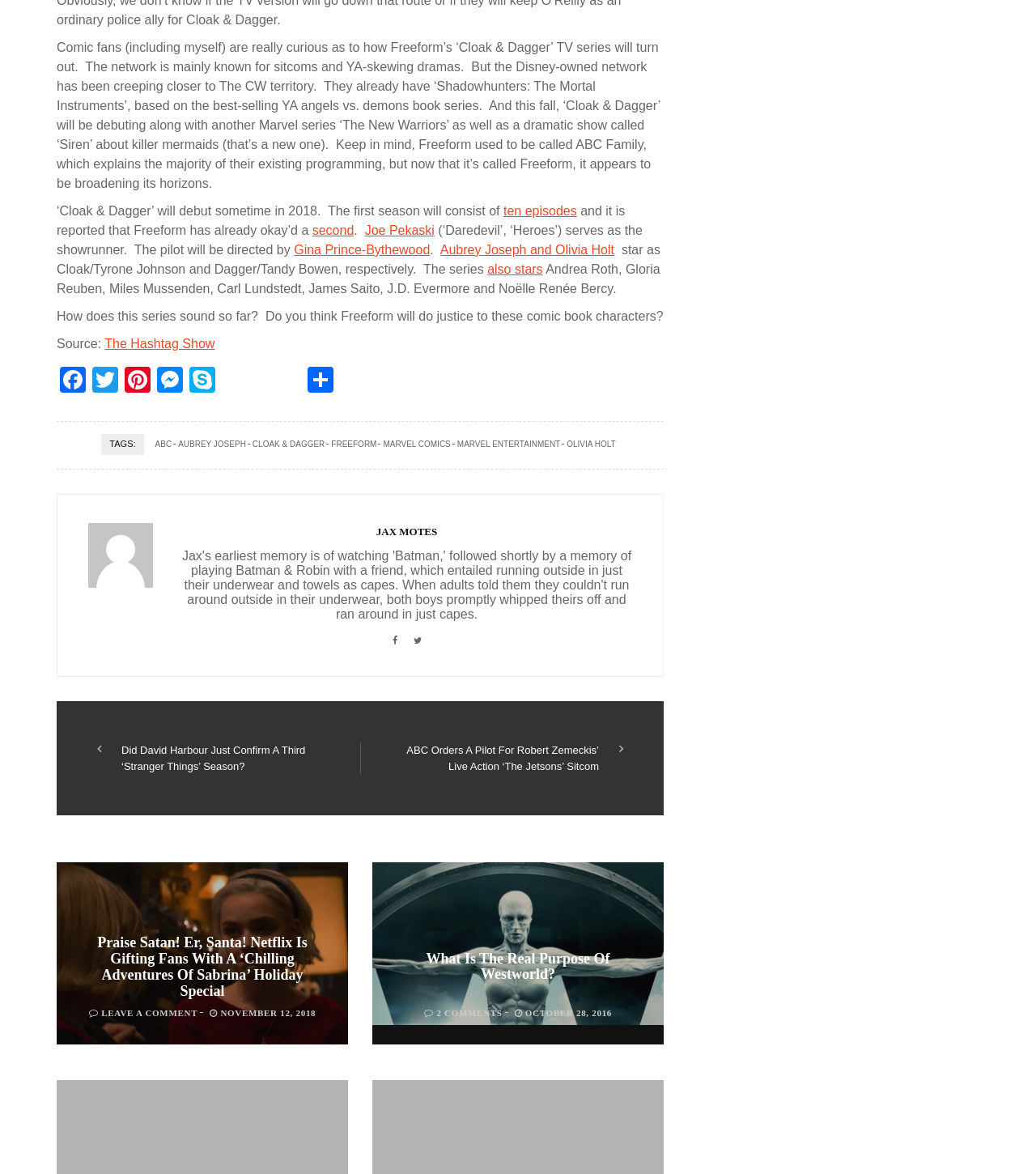Can you specify the bounding box coordinates of the area that needs to be clicked to fulfill the following instruction: "Read the article about 'What Is The Real Purpose Of Westworld?'"?

[0.387, 0.81, 0.613, 0.851]